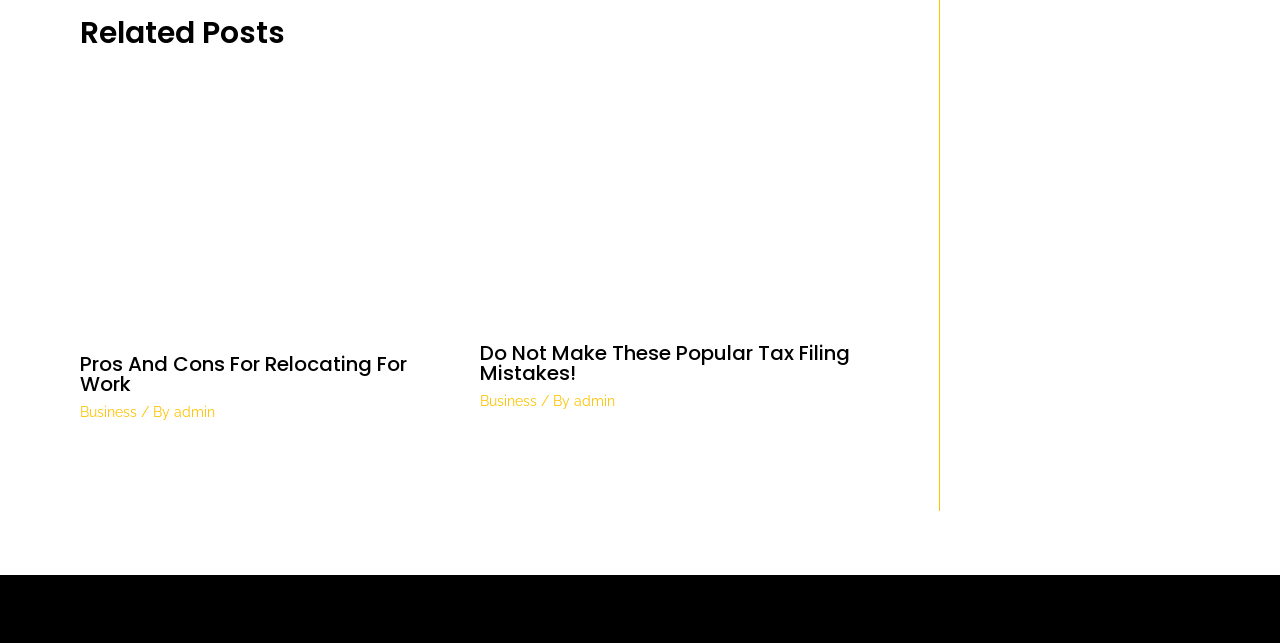Determine the bounding box coordinates of the area to click in order to meet this instruction: "Read more about Pros And Cons For Relocating For Work".

[0.062, 0.306, 0.355, 0.336]